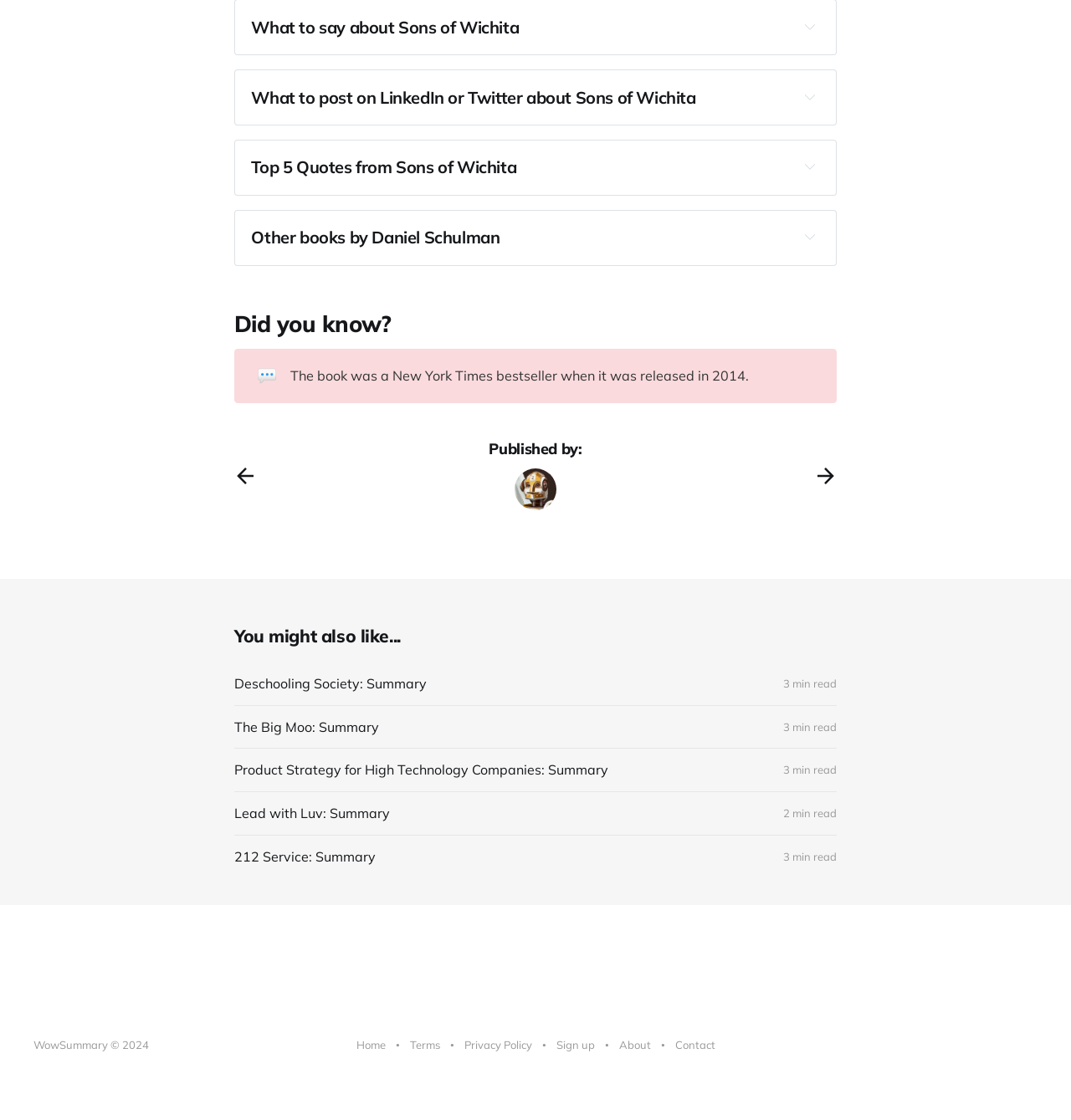Identify the bounding box coordinates of the section to be clicked to complete the task described by the following instruction: "Explore other books by Daniel Schulman". The coordinates should be four float numbers between 0 and 1, formatted as [left, top, right, bottom].

[0.747, 0.203, 0.765, 0.22]